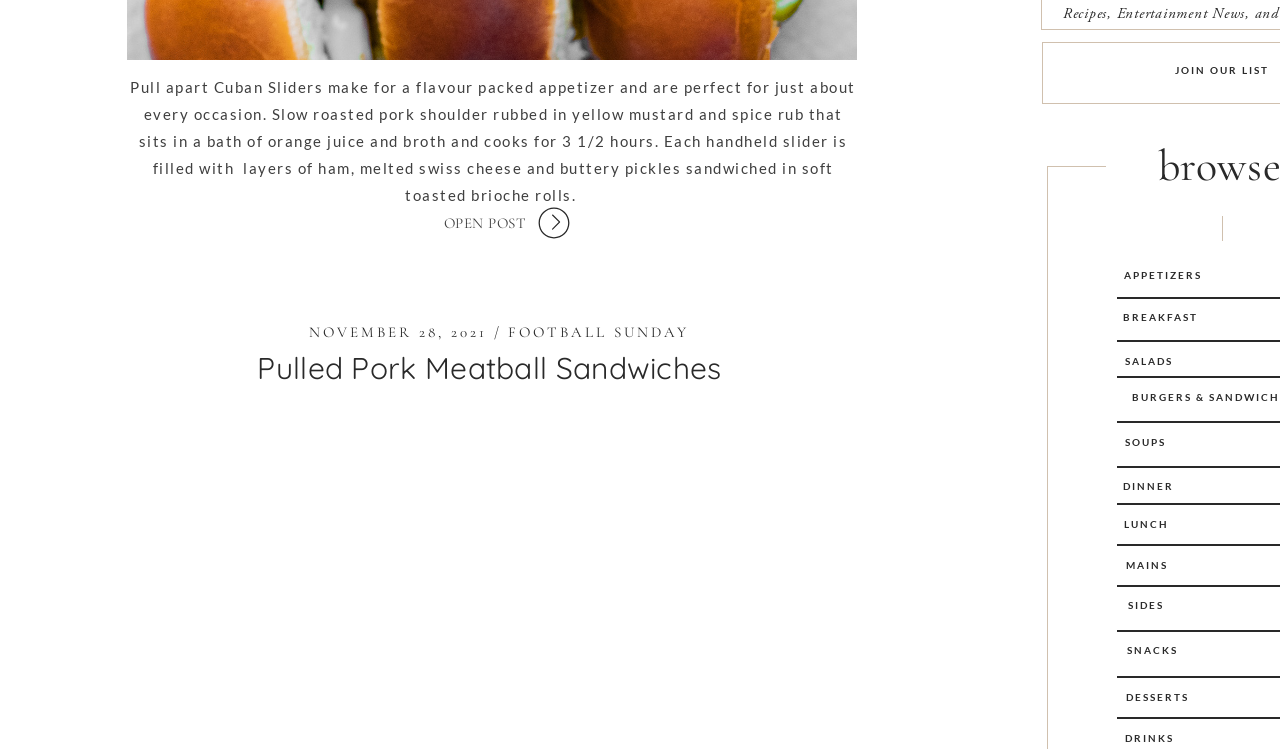Show the bounding box coordinates of the element that should be clicked to complete the task: "Open post".

[0.272, 0.28, 0.411, 0.319]